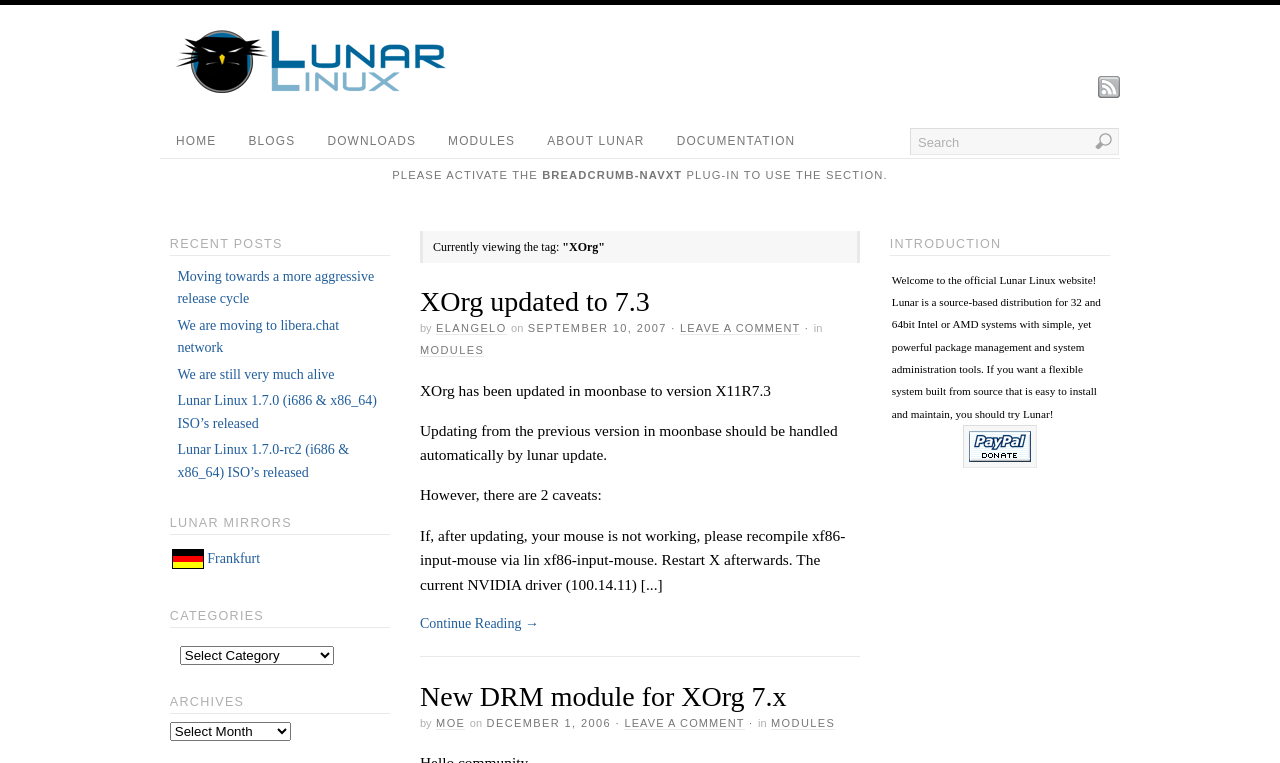Determine the bounding box coordinates of the clickable element to complete this instruction: "Leave a comment on the article". Provide the coordinates in the format of four float numbers between 0 and 1, [left, top, right, bottom].

[0.531, 0.422, 0.625, 0.439]